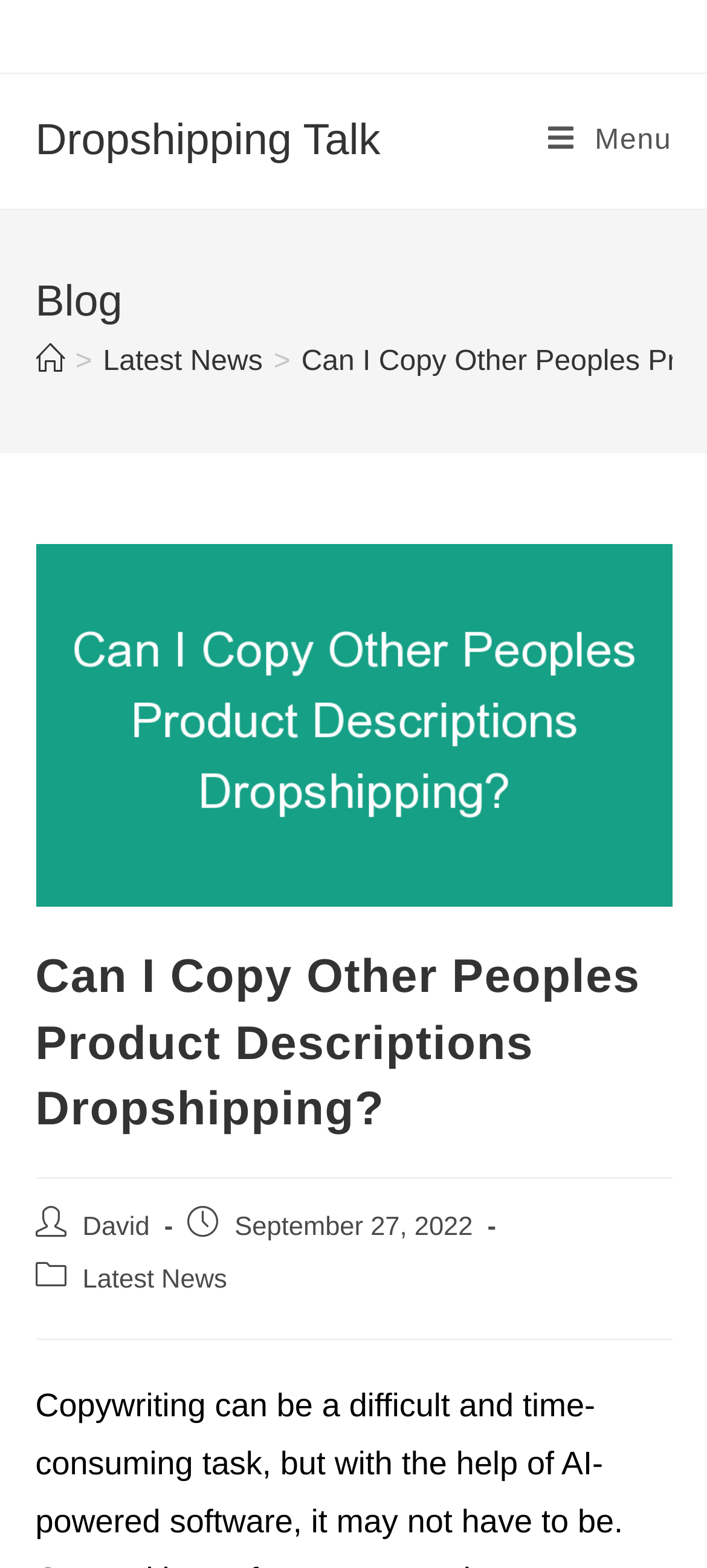Respond to the following question using a concise word or phrase: 
When was the current post published?

September 27, 2022